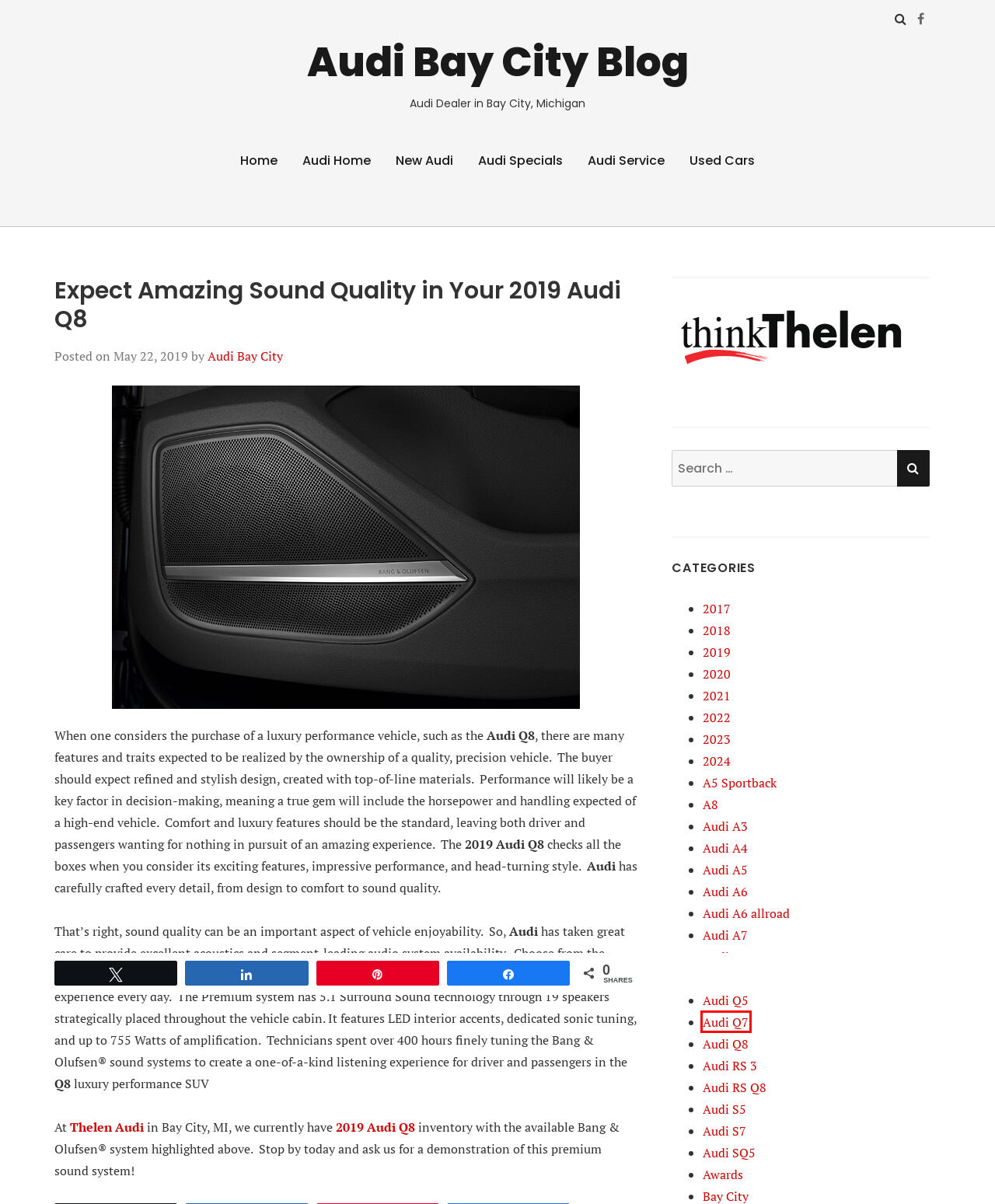You have a screenshot of a webpage with a red bounding box around an element. Choose the best matching webpage description that would appear after clicking the highlighted element. Here are the candidates:
A. Audi S5 Archives - Audi Bay City Blog
B. A8 Archives - Audi Bay City Blog
C. 2021 Archives - Audi Bay City Blog
D. Audi S7 Archives - Audi Bay City Blog
E. Audi A7 Archives - Audi Bay City Blog
F. Audi Q8 Archives - Audi Bay City Blog
G. Audi Q7 Archives - Audi Bay City Blog
H. Audi A3 Archives - Audi Bay City Blog

G